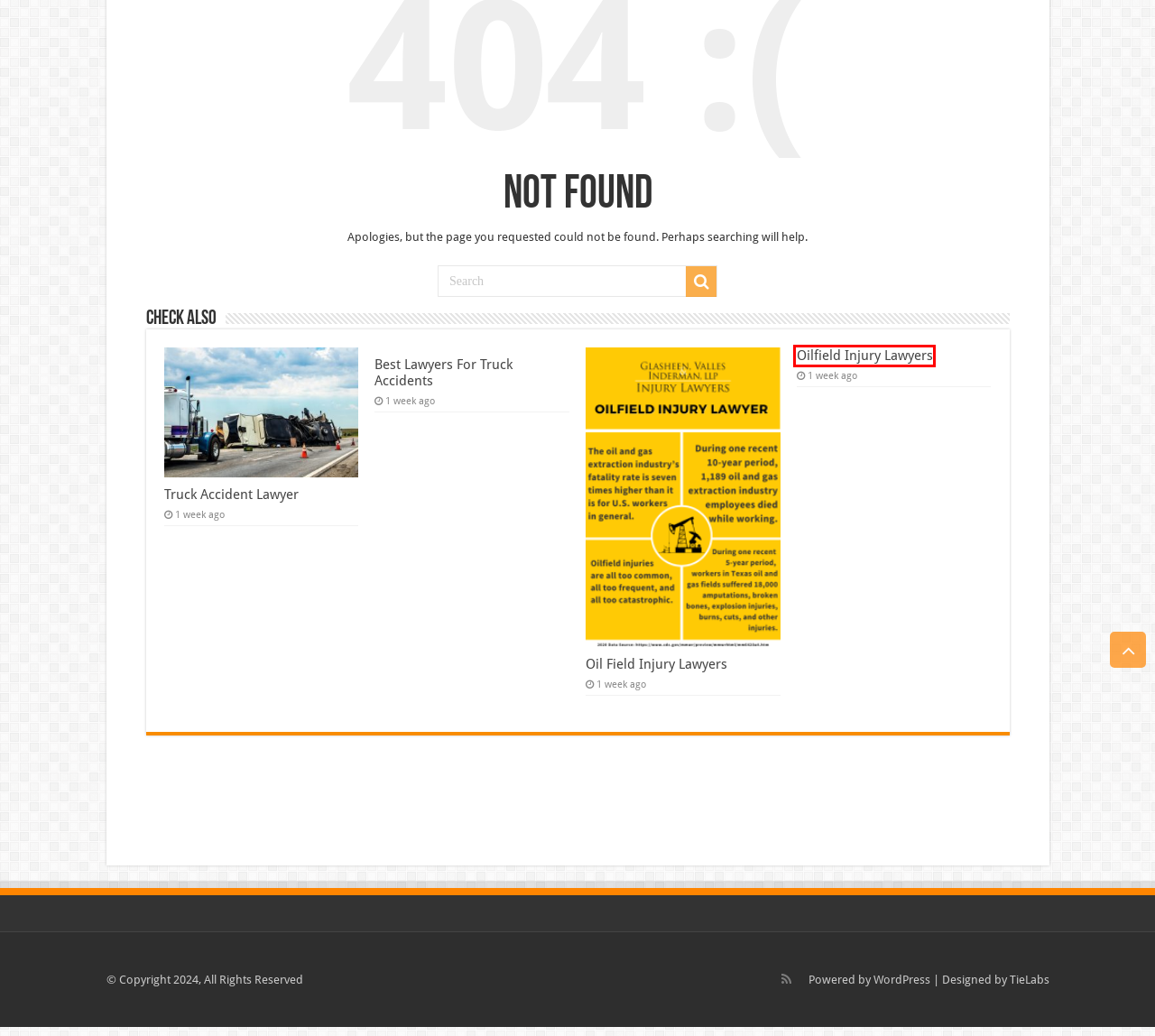View the screenshot of the webpage containing a red bounding box around a UI element. Select the most fitting webpage description for the new page shown after the element in the red bounding box is clicked. Here are the candidates:
A. Terms of Use
B. Oilfield Injury Lawyers
C. Oil Field Injury Lawyers
D. Disclaimer
E. Sitemap
F. Blog Tool, Publishing Platform, and CMS – WordPress.org
G. Contact Us
H. Best Lawyers For Truck Accidents

B